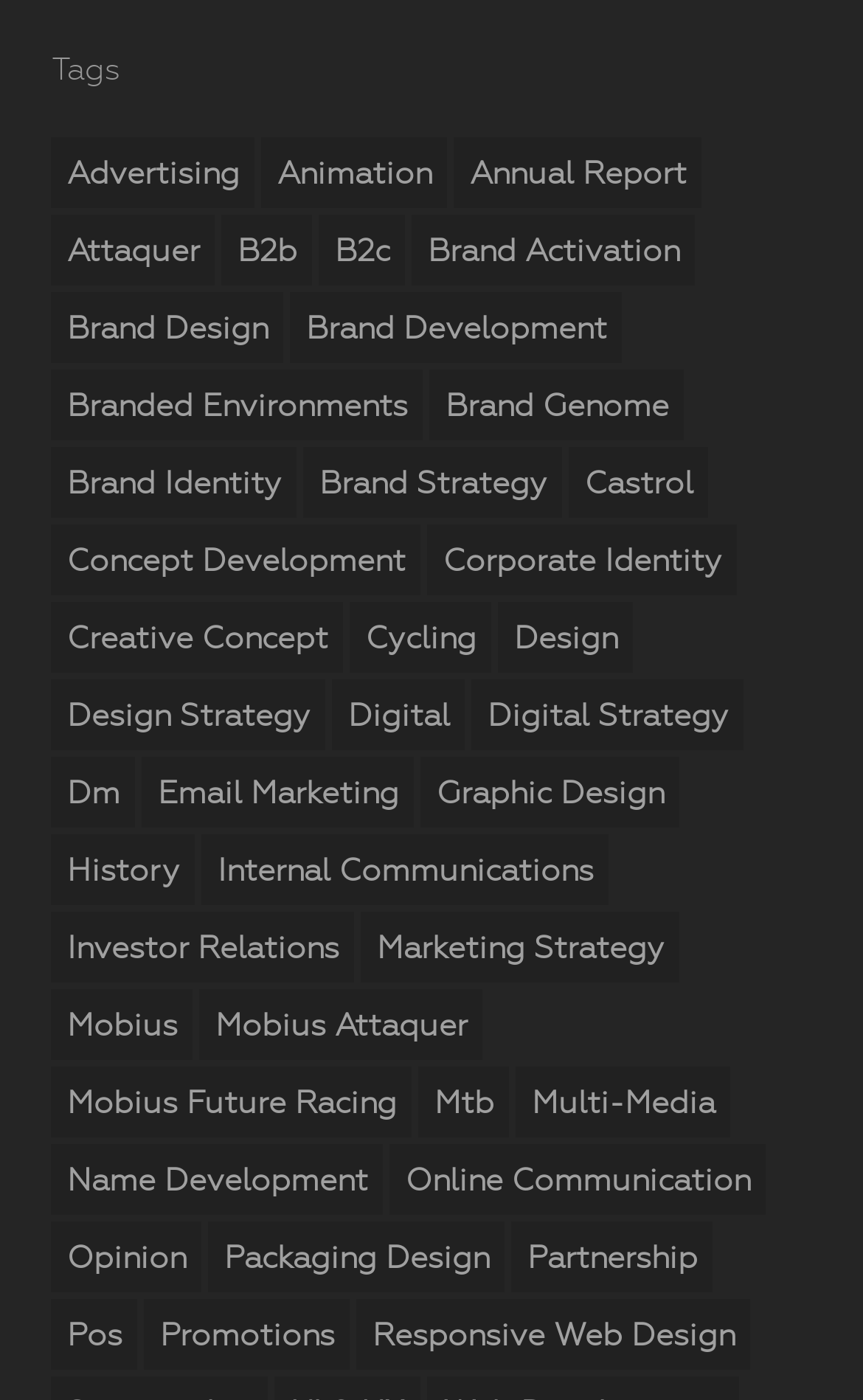Please identify the bounding box coordinates of the area I need to click to accomplish the following instruction: "Check opinion".

[0.06, 0.873, 0.234, 0.923]